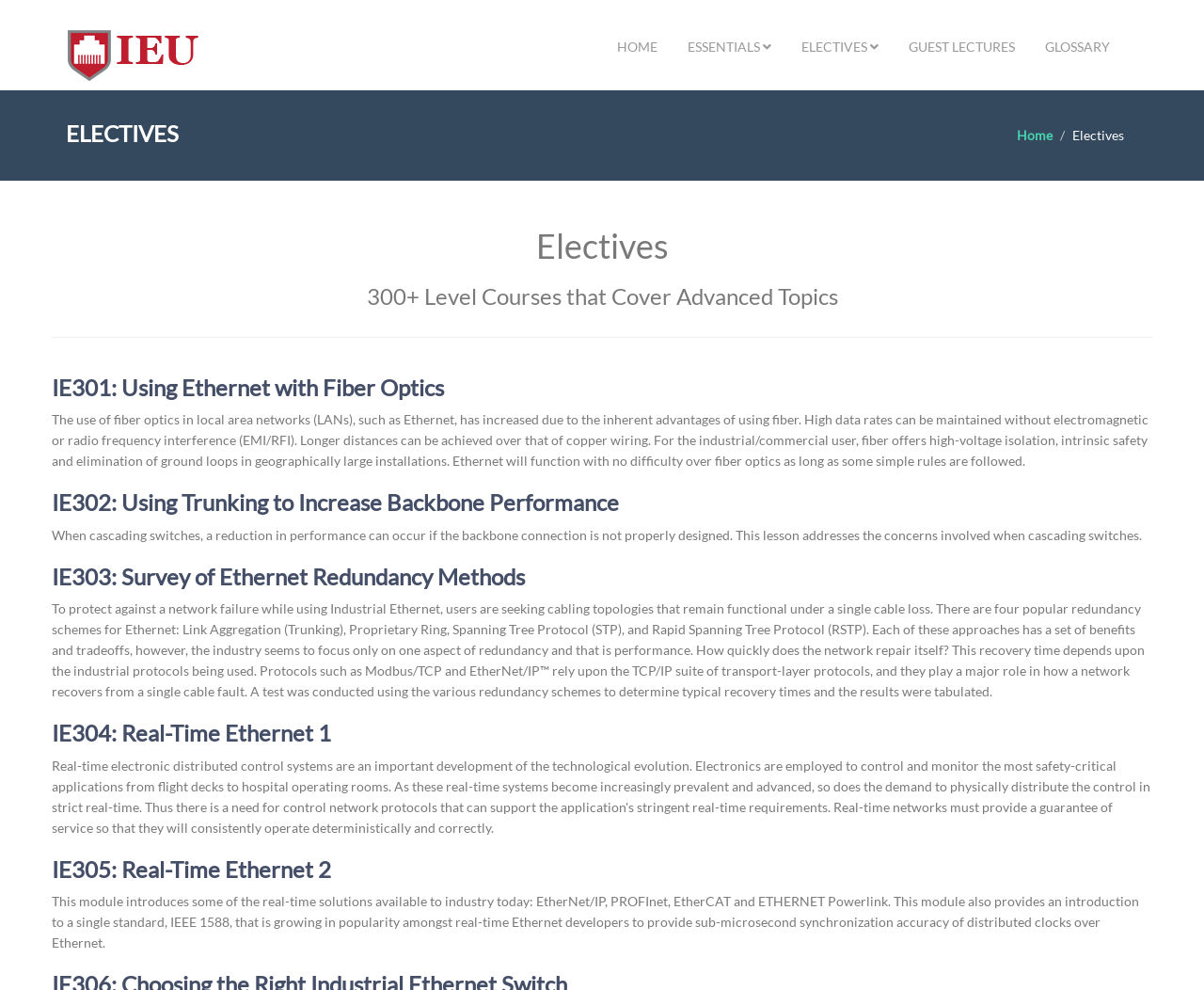Find the bounding box coordinates of the clickable area required to complete the following action: "Click the IE301: Using Ethernet with Fiber Optics link".

[0.043, 0.377, 0.369, 0.405]